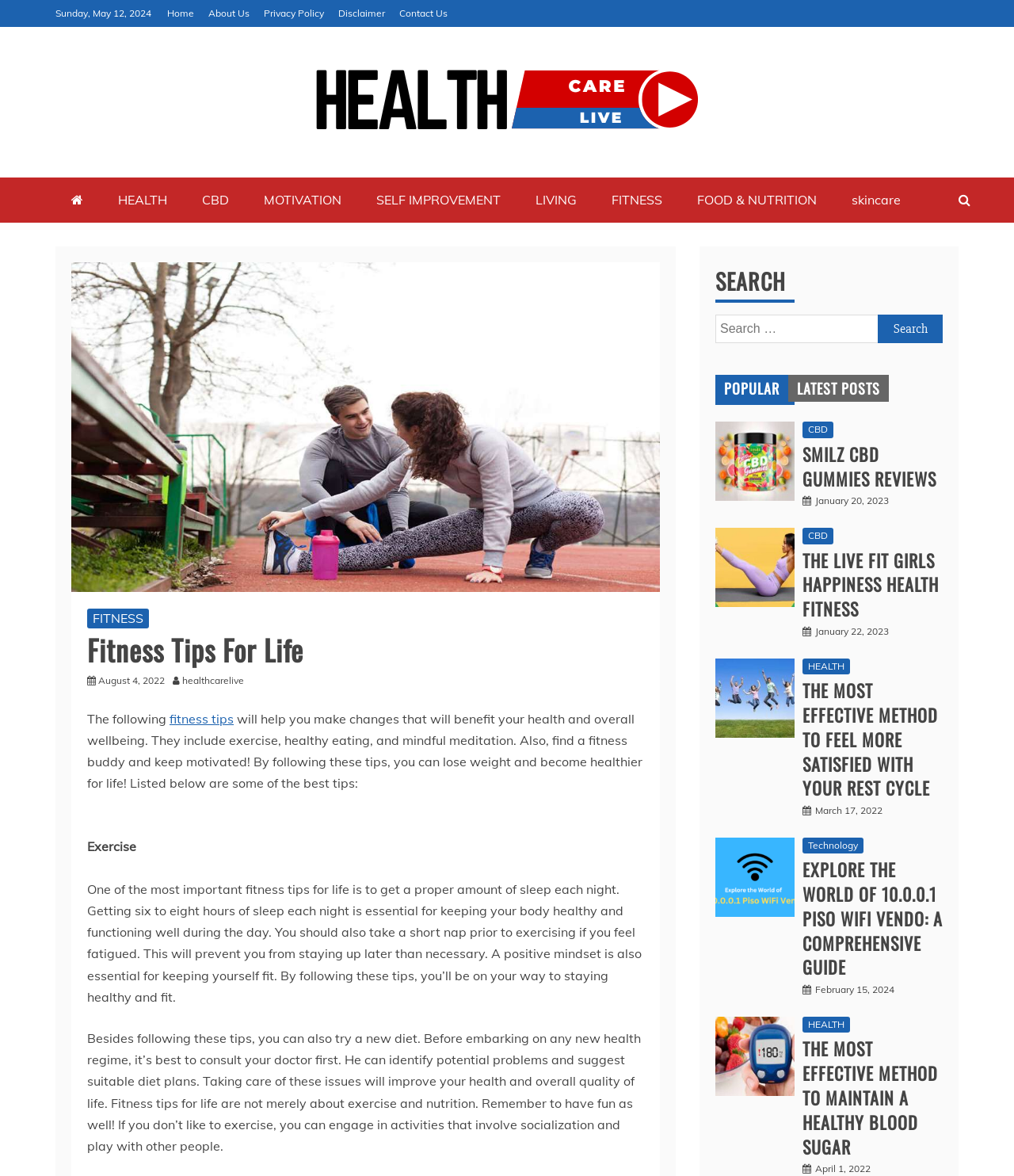Can you find the bounding box coordinates for the element that needs to be clicked to execute this instruction: "Click on the 'HEALTH CARE LIVE' link"? The coordinates should be given as four float numbers between 0 and 1, i.e., [left, top, right, bottom].

[0.309, 0.057, 0.691, 0.117]